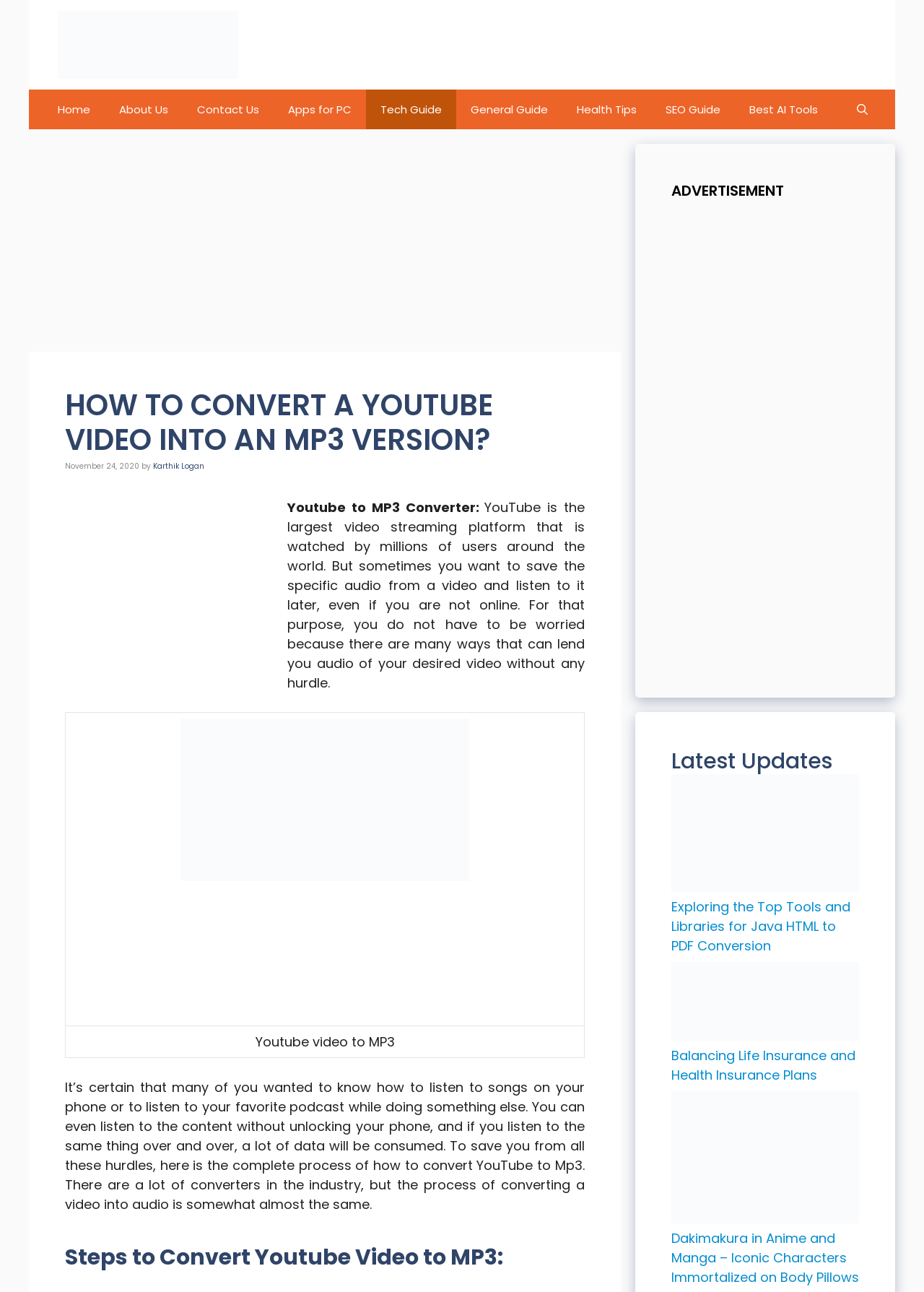Provide the bounding box coordinates for the UI element that is described by this text: "Home". The coordinates should be in the form of four float numbers between 0 and 1: [left, top, right, bottom].

[0.047, 0.069, 0.113, 0.1]